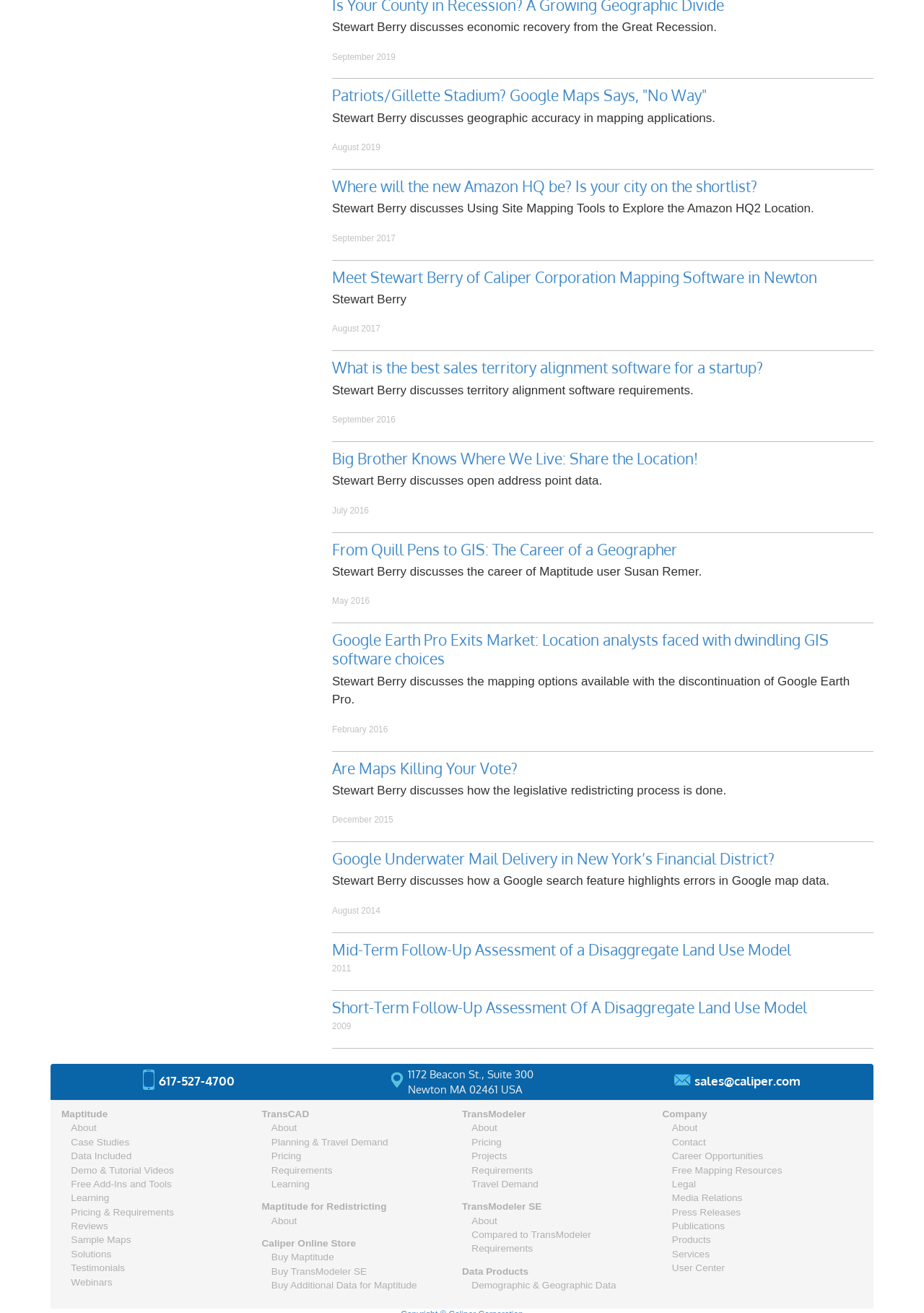Provide the bounding box coordinates of the UI element that matches the description: "Are Maps Killing Your Vote?".

[0.359, 0.577, 0.56, 0.592]